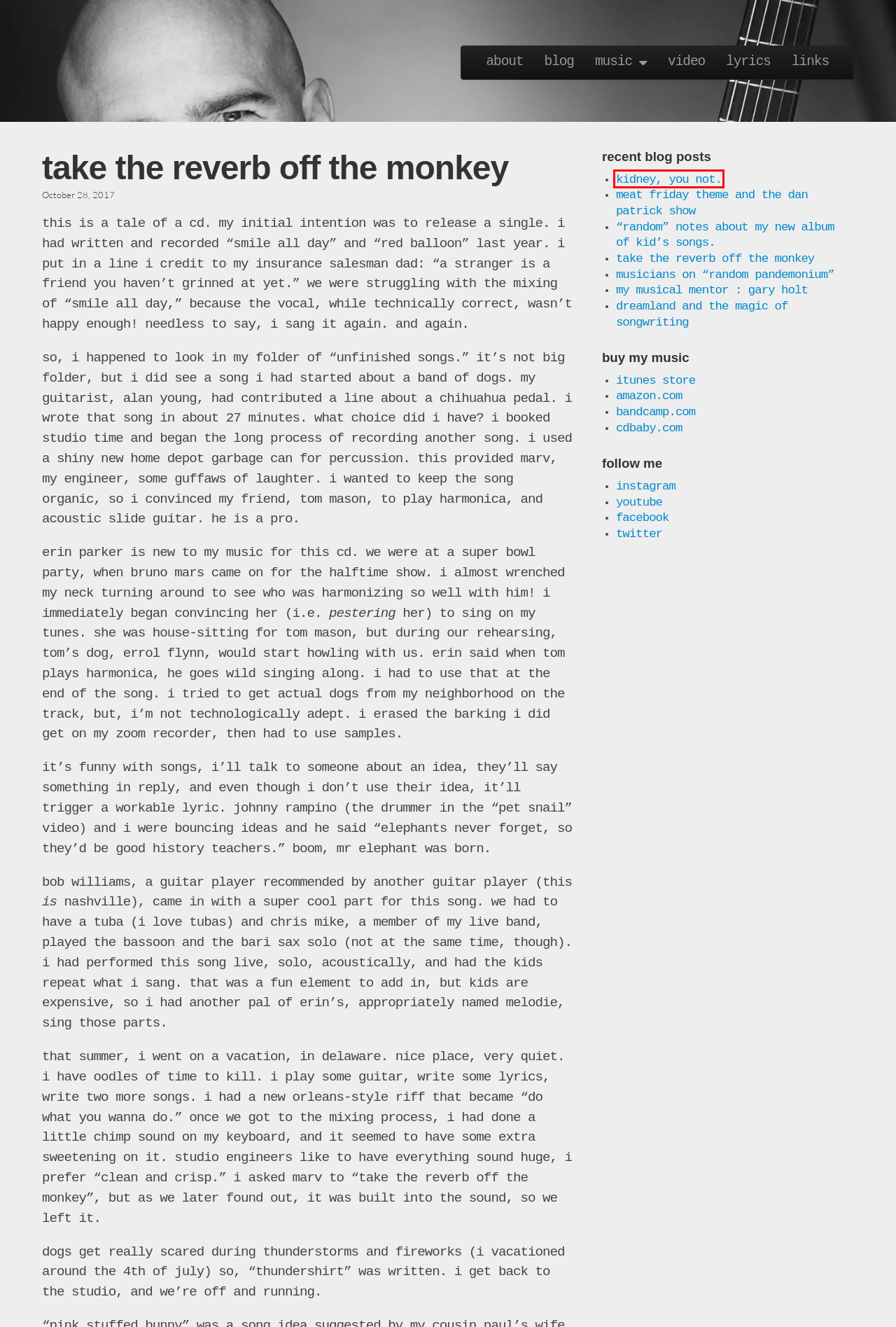Examine the screenshot of the webpage, which has a red bounding box around a UI element. Select the webpage description that best fits the new webpage after the element inside the red bounding box is clicked. Here are the choices:
A. links - bill crosby music
B. Meat Friday Theme and the Dan Patrick Show - bill crosby music
C. bill crosby: singer, songwriter, and hat-wearer. - bill crosby music
D. Kidney, you not. - bill crosby music
E. Musicians on "Random Pandemonium" - bill crosby music
F. “Random” Notes about my new album of kid’s songs. - bill crosby music
G. bill crosby’s music videos - bill crosby music
H. lyrics - bill crosby music

D